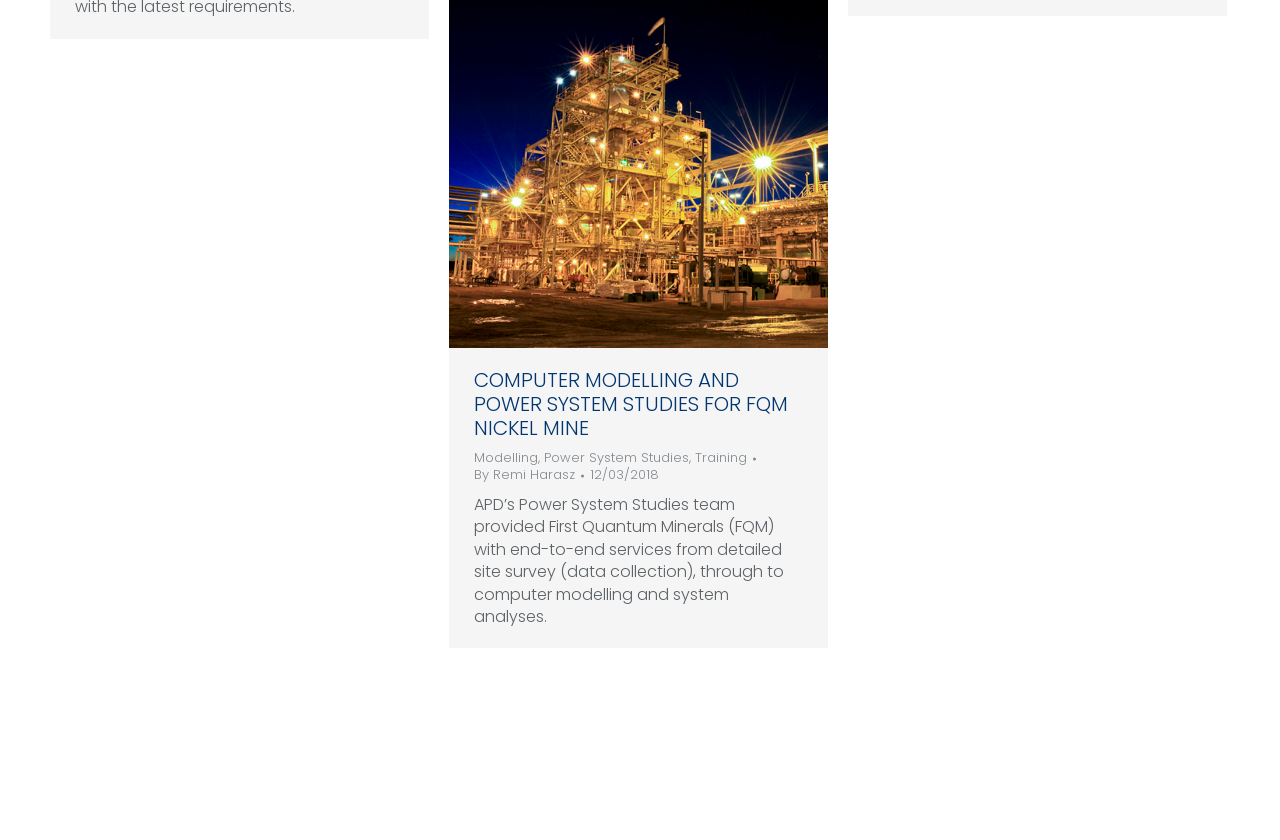Find the bounding box coordinates of the element you need to click on to perform this action: 'Click on 'CSIRO MURCHISON RADIO-ASTRONOMY OBSERVATORY (MRO) – HV SUBMISSION''. The coordinates should be represented by four float values between 0 and 1, in the format [left, top, right, bottom].

[0.059, 0.542, 0.312, 0.632]